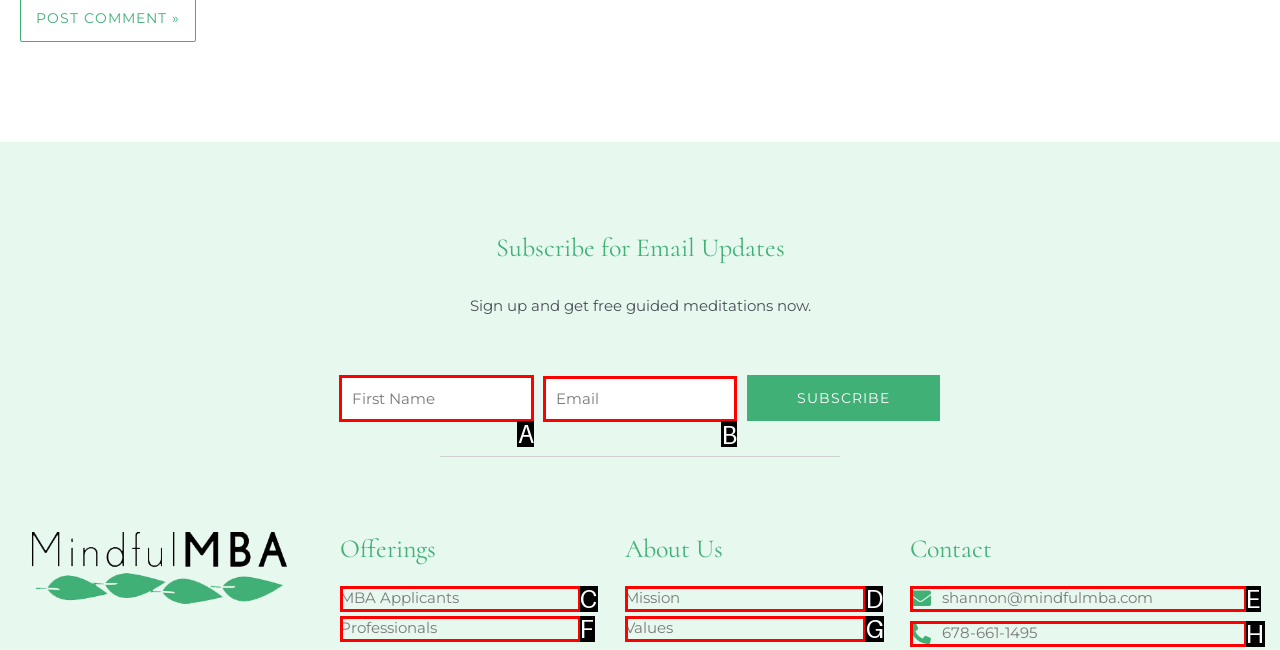Select the proper UI element to click in order to perform the following task: Enter your name. Indicate your choice with the letter of the appropriate option.

A